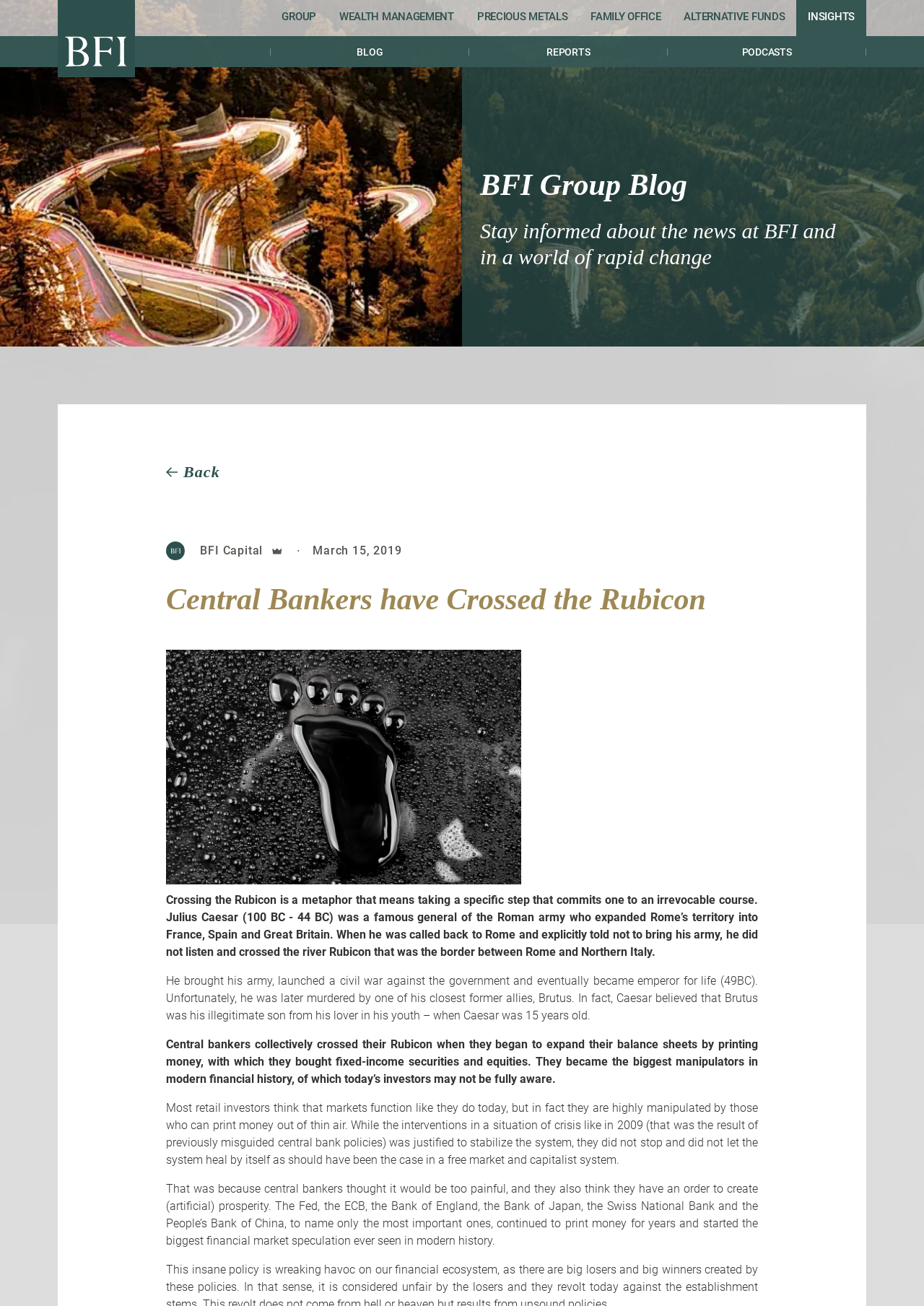What is the name of the blog?
Please provide a single word or phrase answer based on the image.

BFI Group Blog